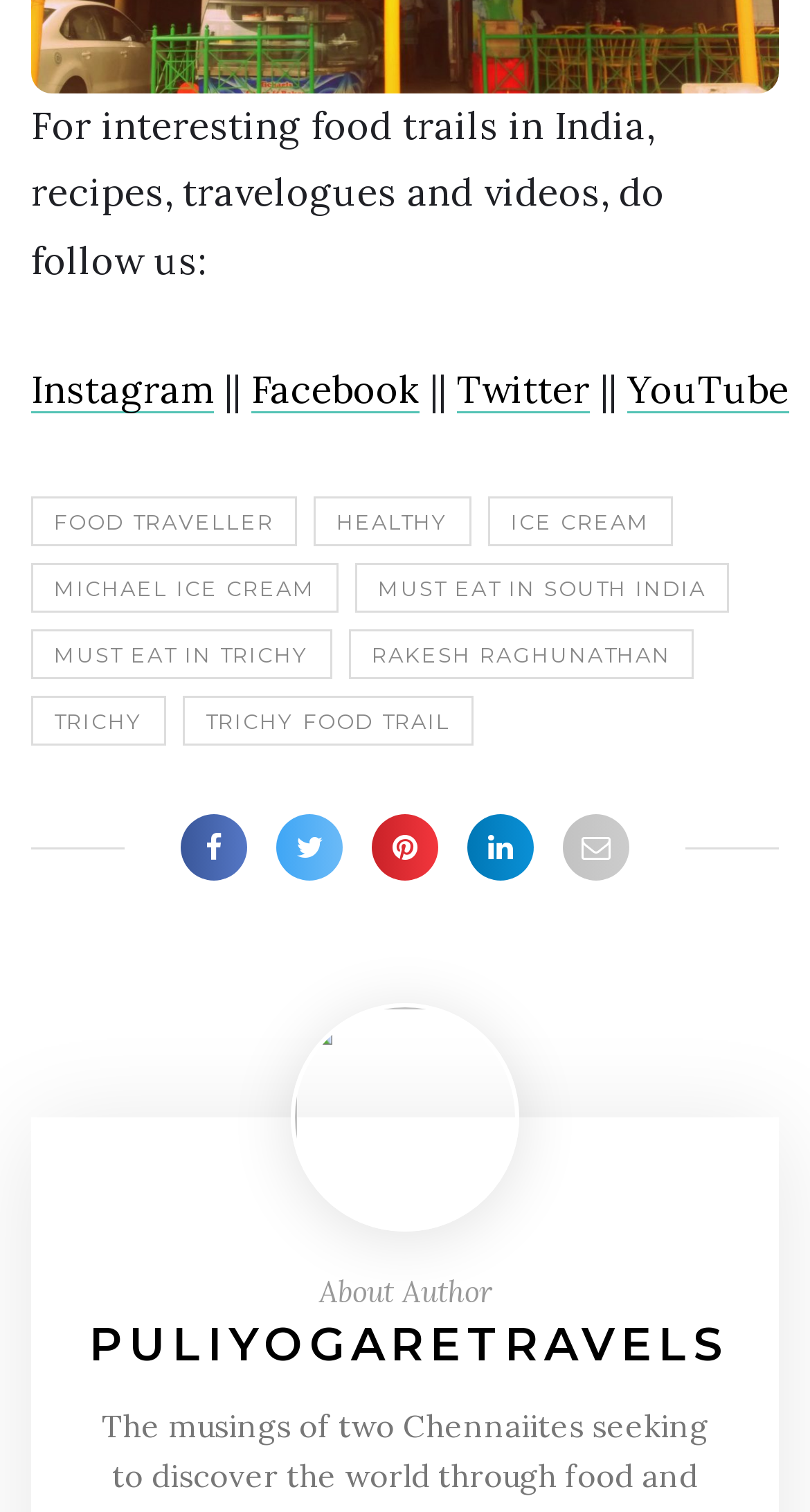Bounding box coordinates must be specified in the format (top-left x, top-left y, bottom-right x, bottom-right y). All values should be floating point numbers between 0 and 1. What are the bounding box coordinates of the UI element described as: must eat in trichy

[0.038, 0.416, 0.41, 0.449]